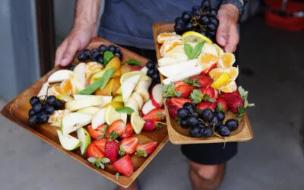What is the atmosphere of the setting?
Analyze the screenshot and provide a detailed answer to the question.

The caption describes the setting as 'embod[ying] a lively, inviting atmosphere', which suggests that the scene is vibrant and welcoming, perfect for a gathering or a refreshing snack on a sunny day.